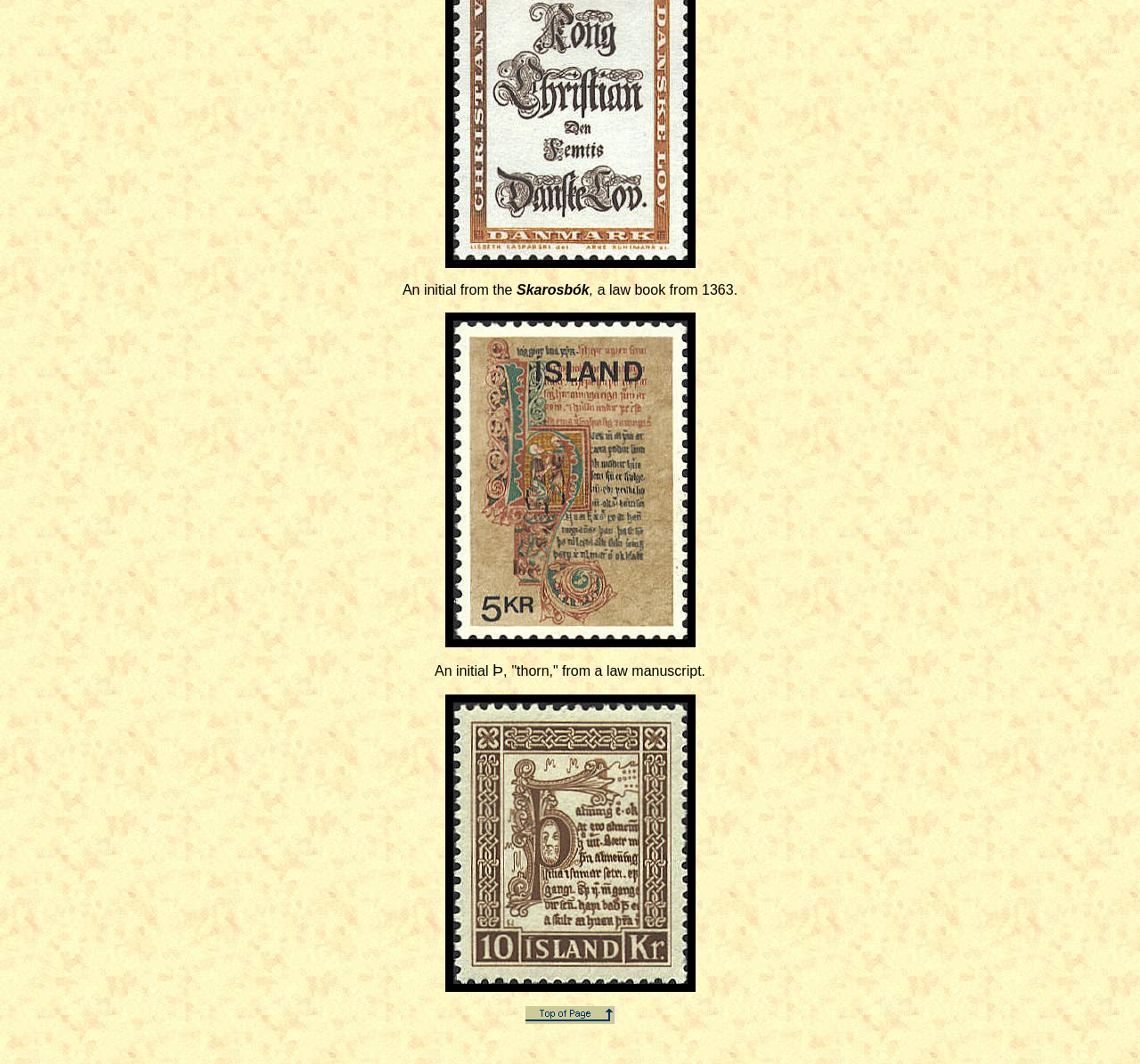Answer the following in one word or a short phrase: 
Is there a link at the bottom of the webpage?

Yes